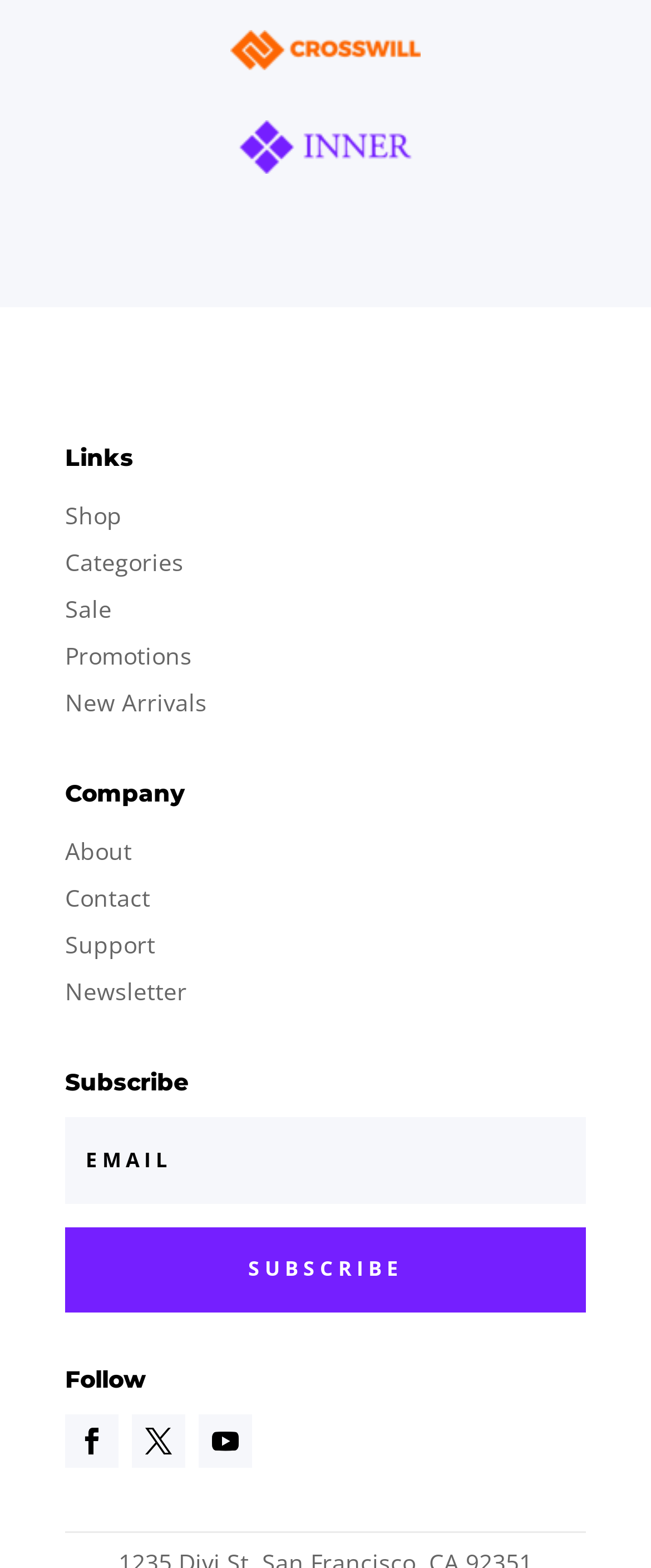Determine the bounding box coordinates of the UI element described below. Use the format (top-left x, top-left y, bottom-right x, bottom-right y) with floating point numbers between 0 and 1: Follow

[0.1, 0.902, 0.182, 0.936]